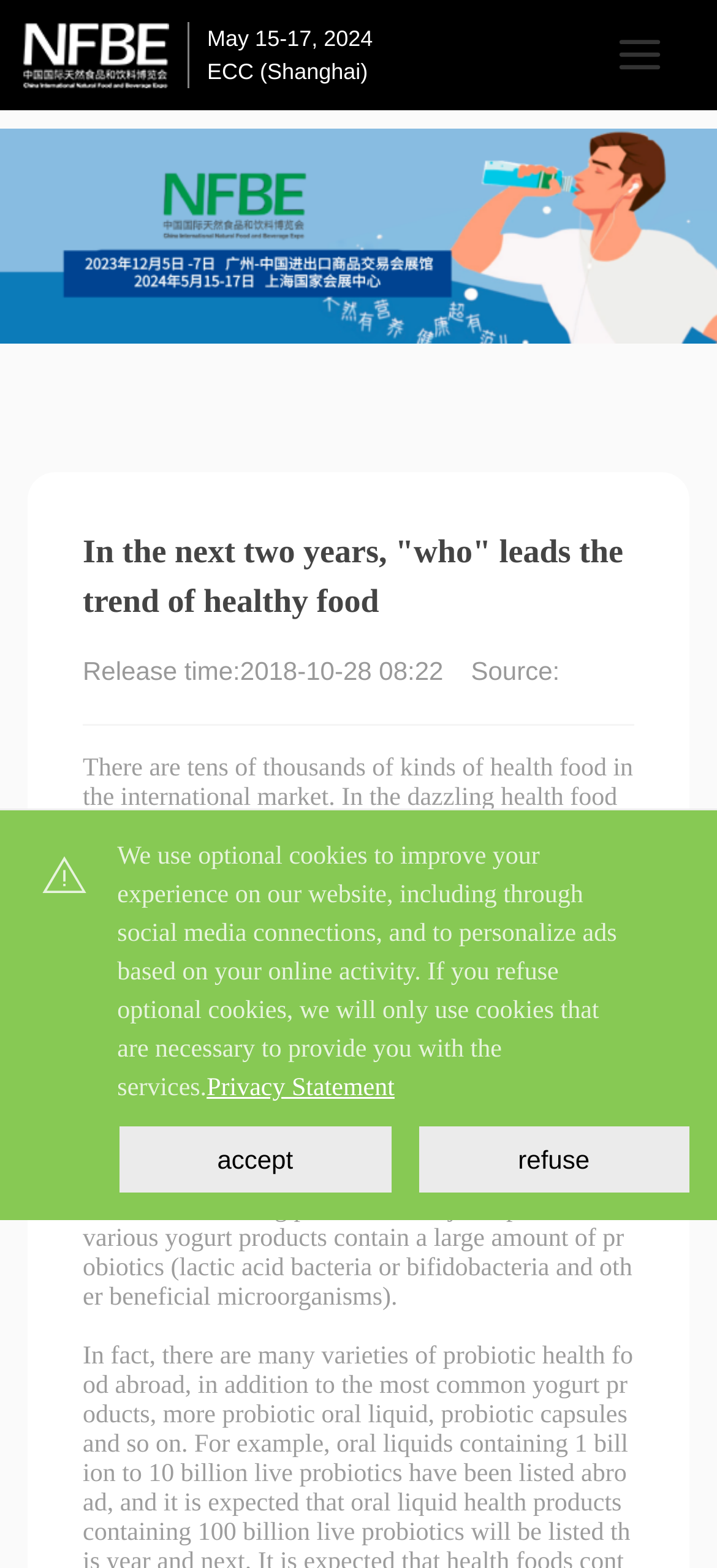Provide the bounding box coordinates, formatted as (top-left x, top-left y, bottom-right x, bottom-right y), with all values being floating point numbers between 0 and 1. Identify the bounding box of the UI element that matches the description: accept

[0.167, 0.718, 0.545, 0.761]